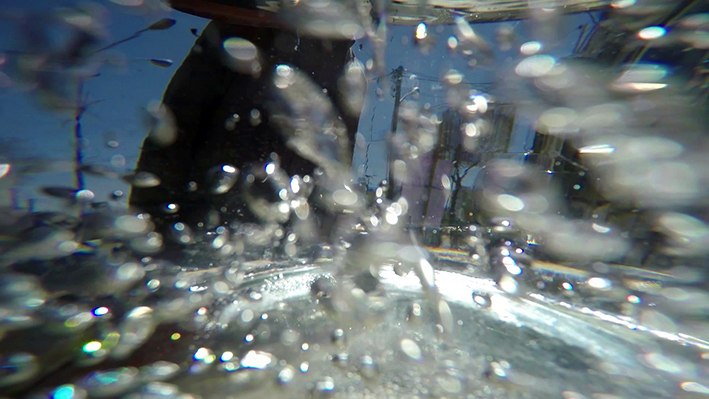Are there structures visible in the background of the image?
Using the image as a reference, give a one-word or short phrase answer.

Yes